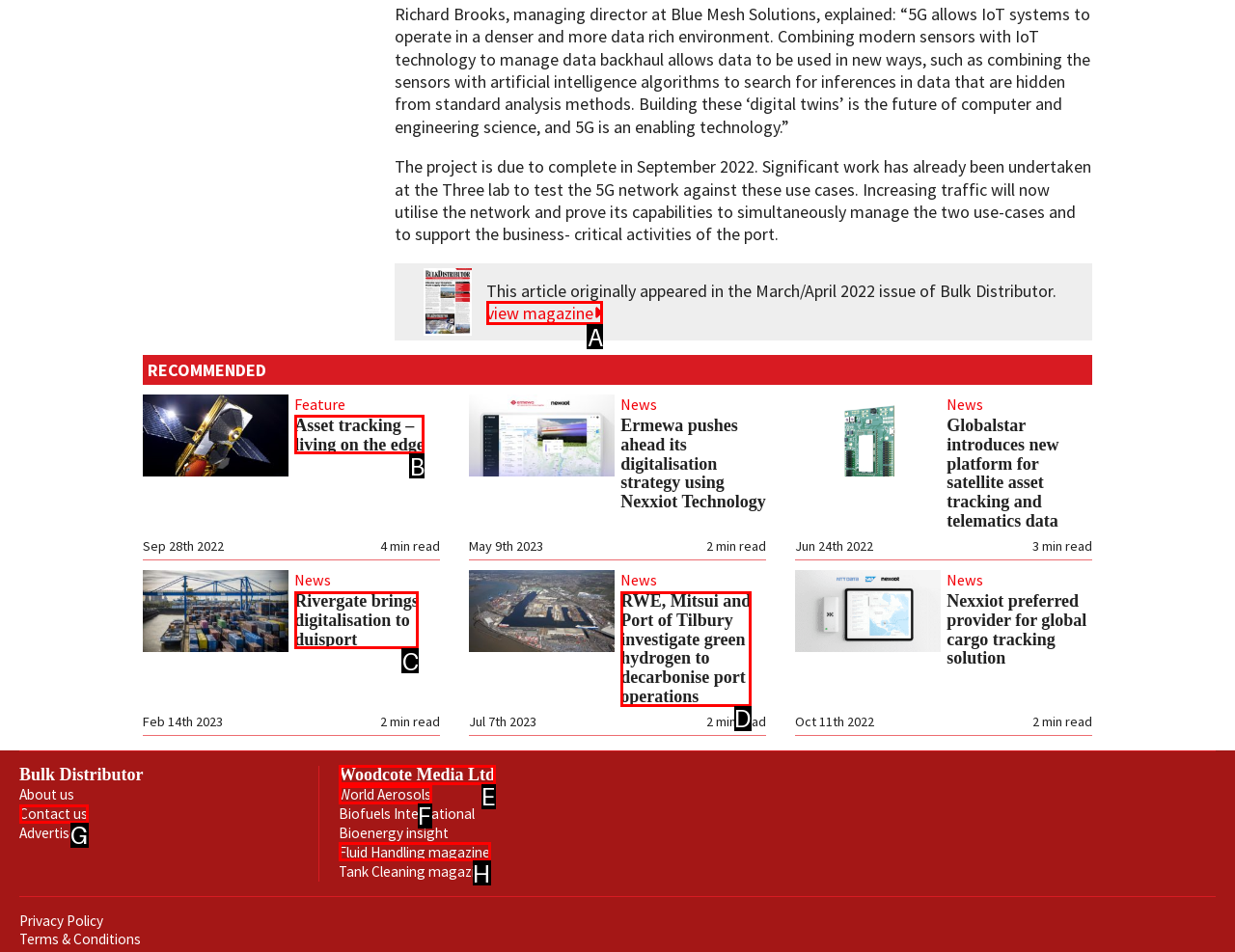Choose the HTML element that needs to be clicked for the given task: view magazine Respond by giving the letter of the chosen option.

A